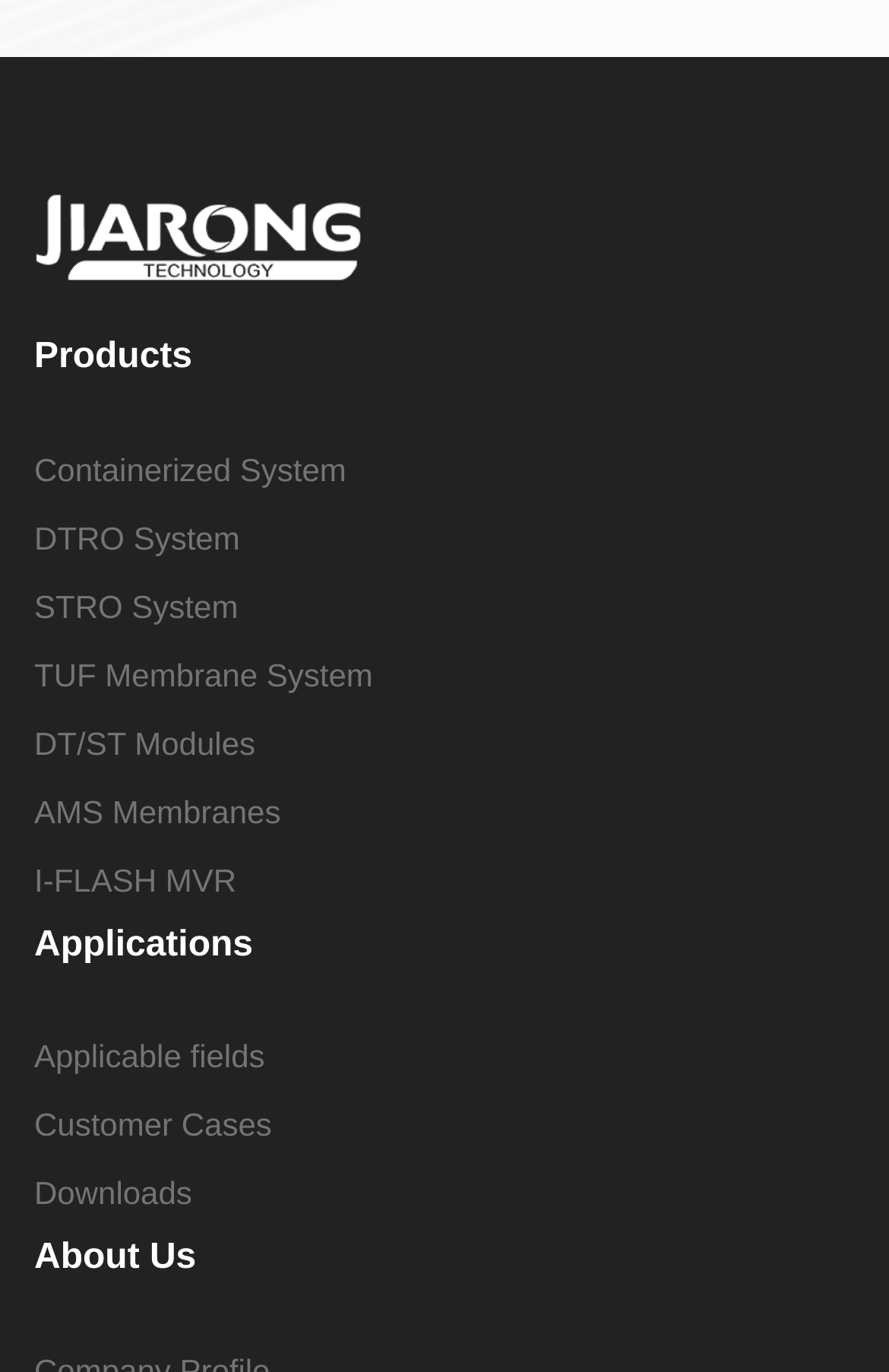Can you specify the bounding box coordinates for the region that should be clicked to fulfill this instruction: "View Containerized System".

[0.038, 0.328, 0.39, 0.355]